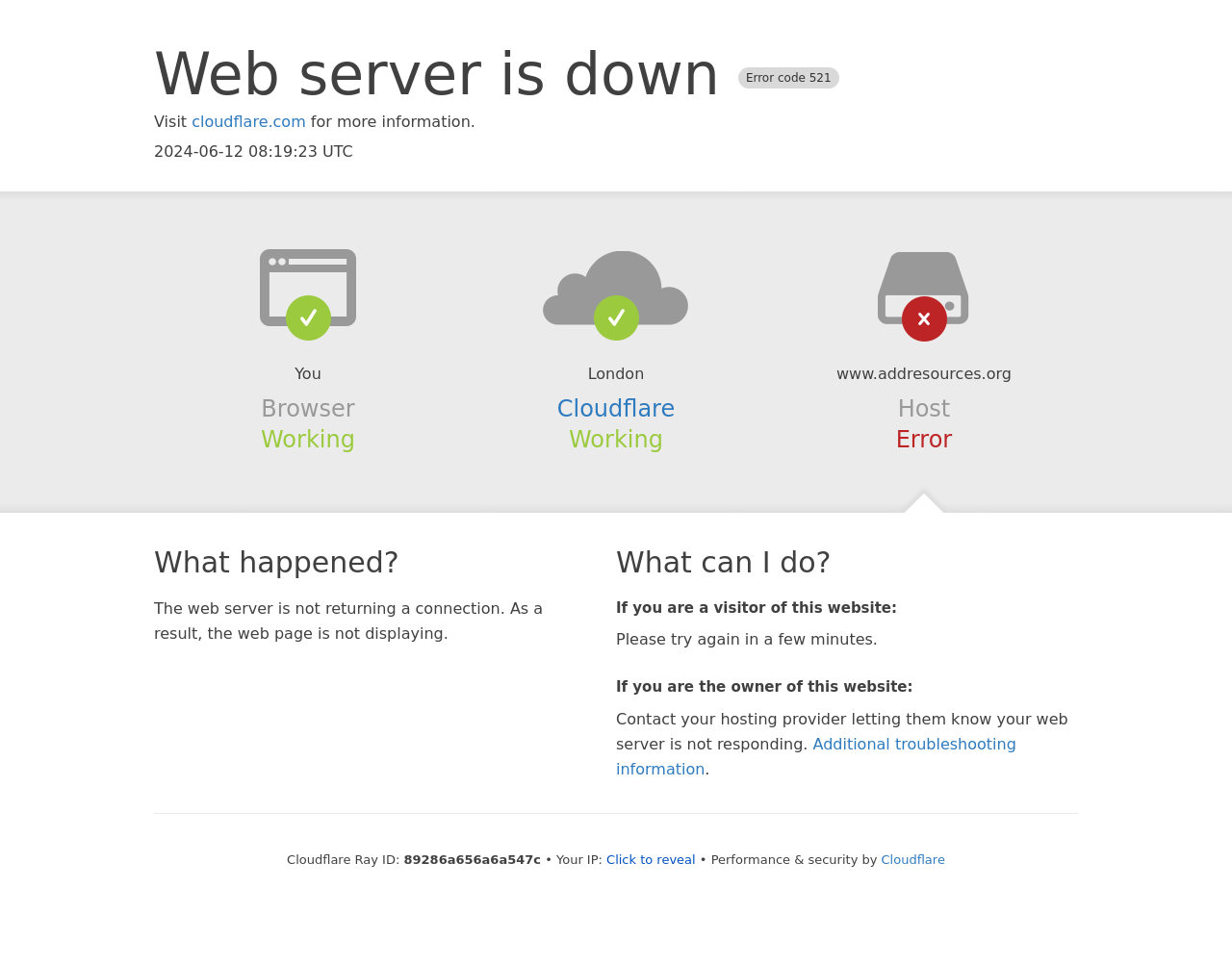Refer to the image and provide an in-depth answer to the question: 
What is the error code?

The error code is mentioned in the heading 'Web server is down Error code 521' at the top of the webpage.